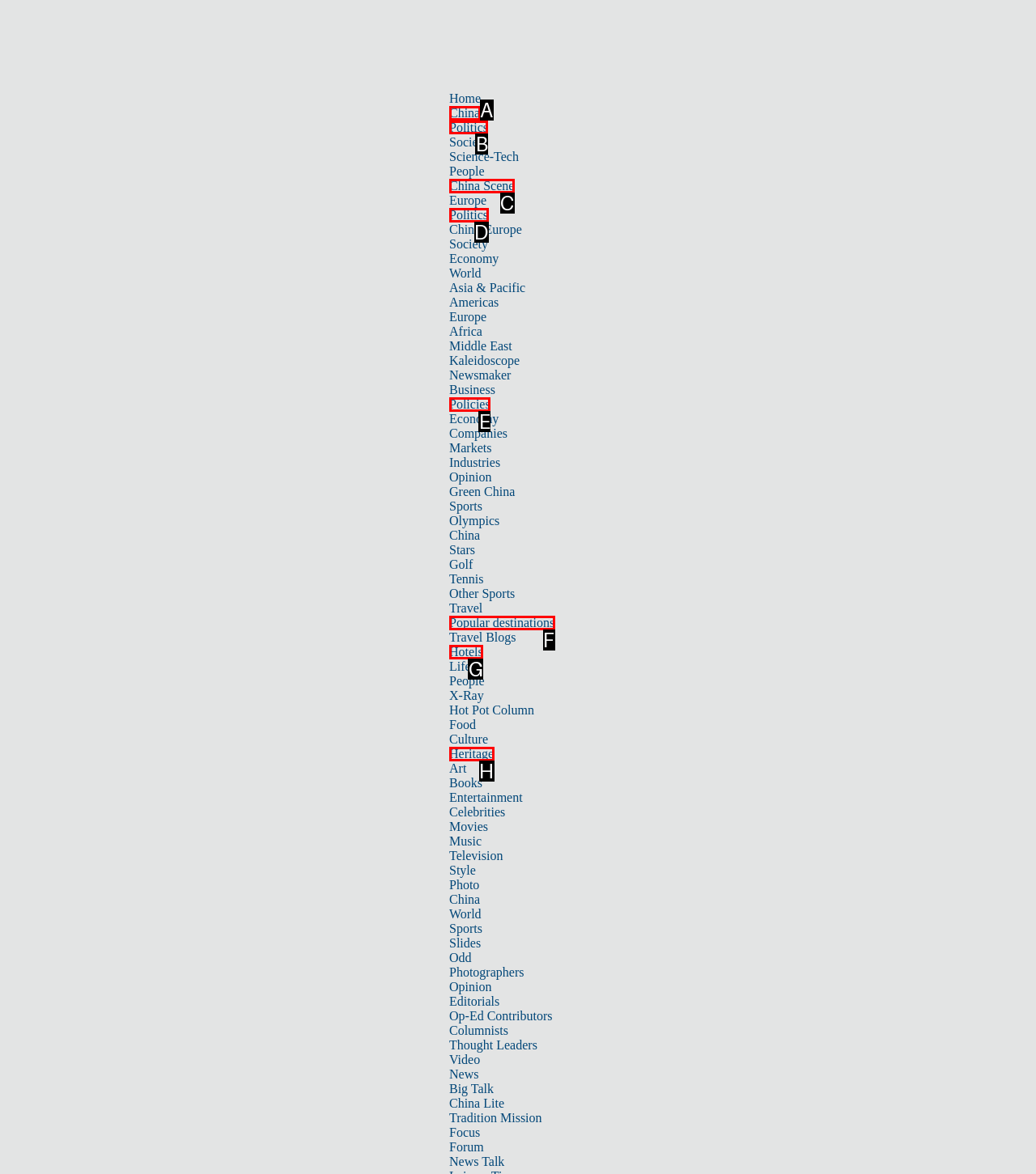Tell me which one HTML element I should click to complete the following task: Click on the 'Politics' link Answer with the option's letter from the given choices directly.

B